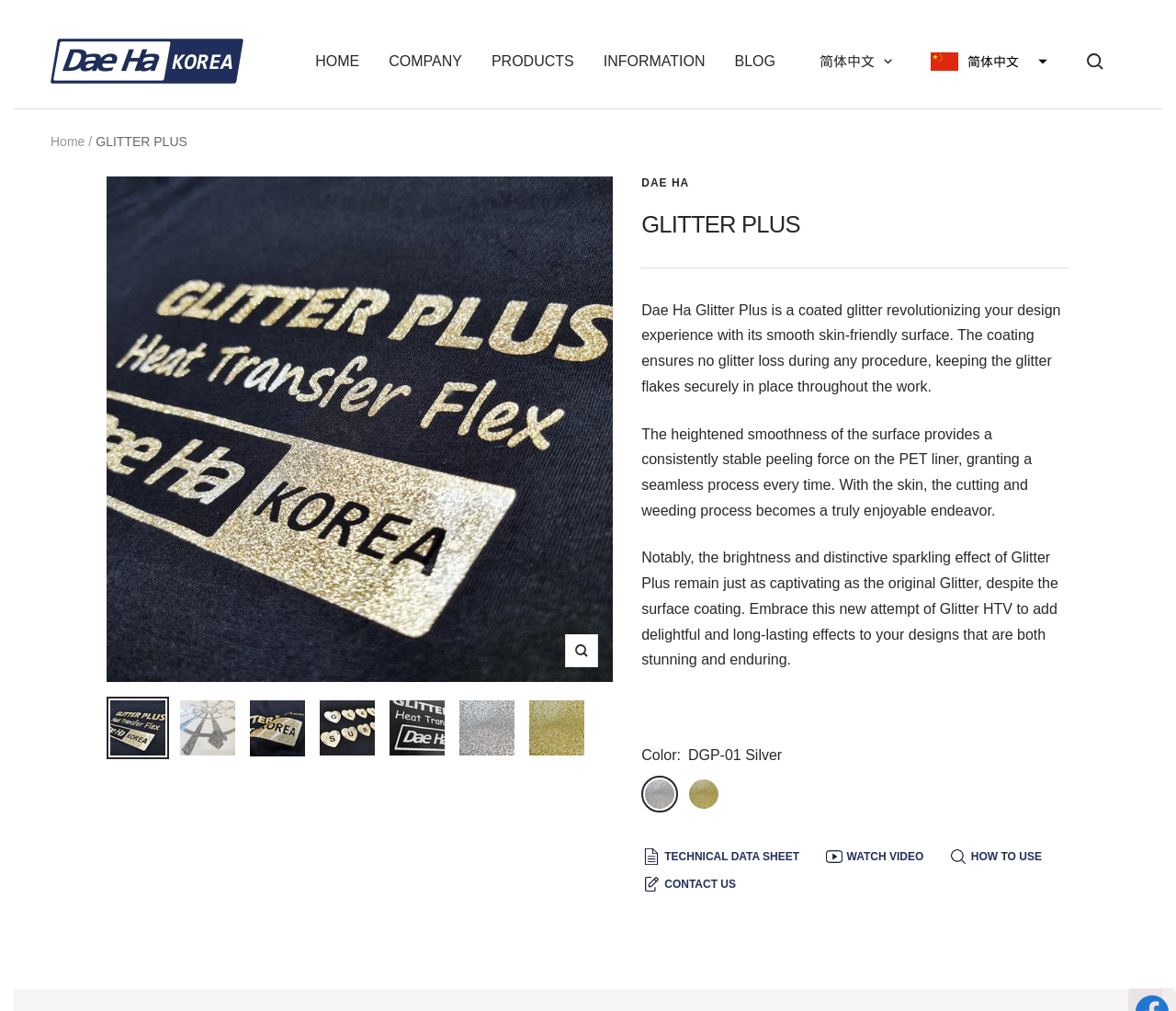Please reply with a single word or brief phrase to the question: 
What is the purpose of the coating on the glitter?

To prevent glitter loss